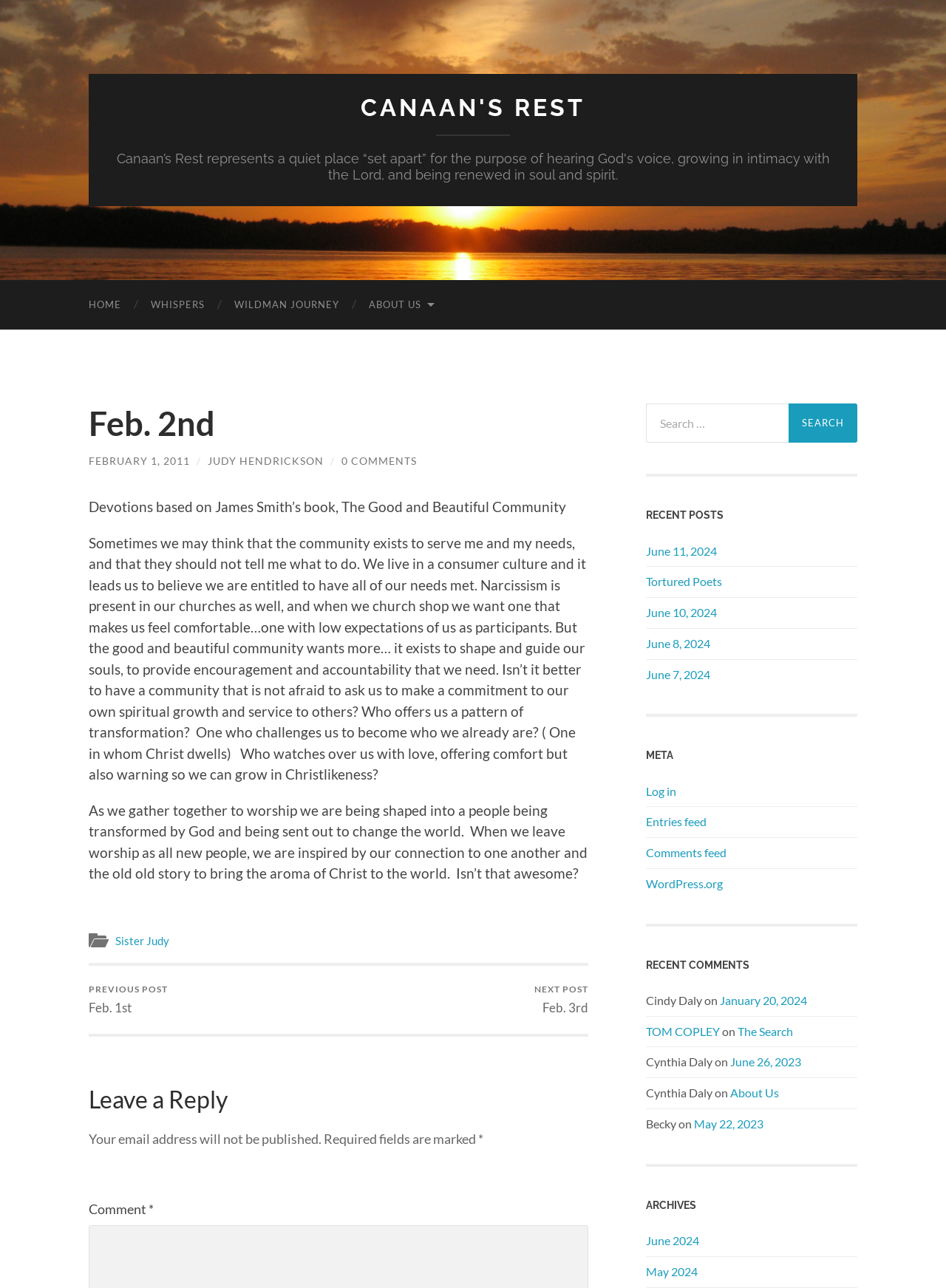What is the purpose of the community according to the post?
Identify the answer in the screenshot and reply with a single word or phrase.

to shape and guide our souls